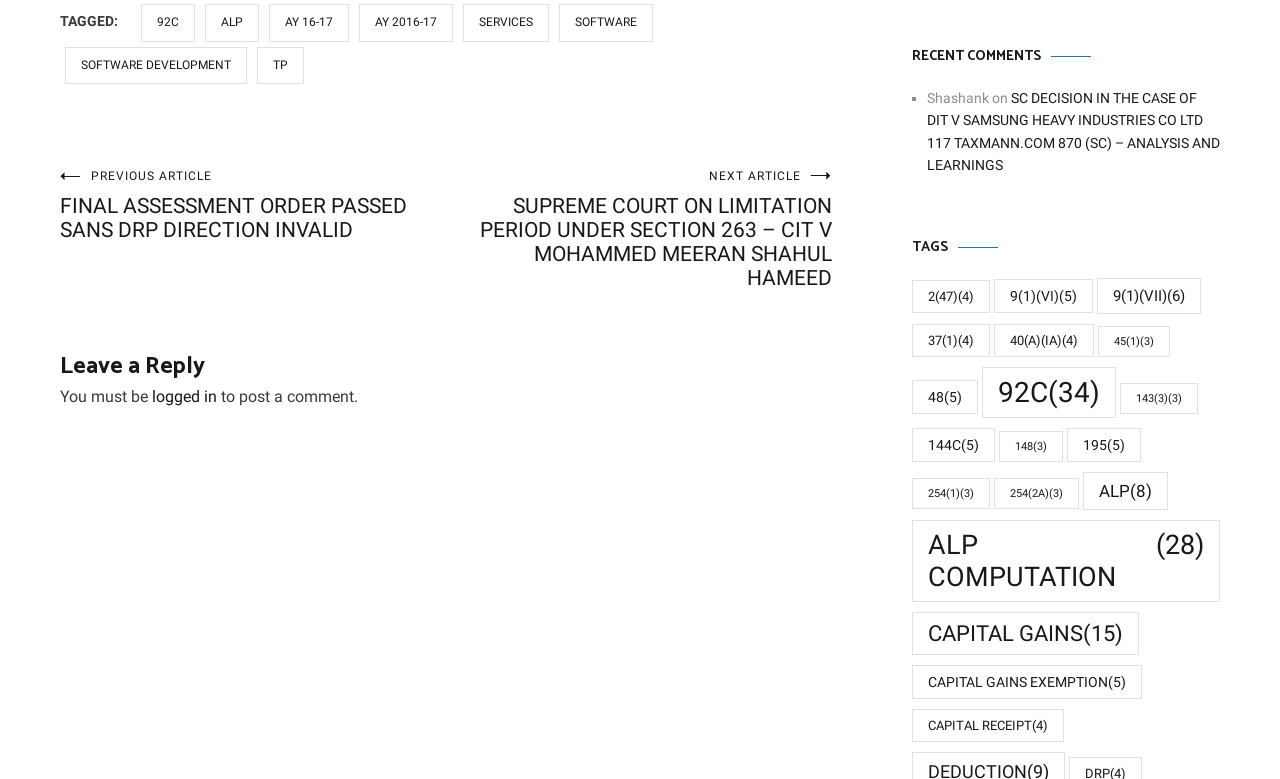Identify the bounding box coordinates of the section that should be clicked to achieve the task described: "Click on the 'logged in' link".

[0.119, 0.497, 0.17, 0.522]